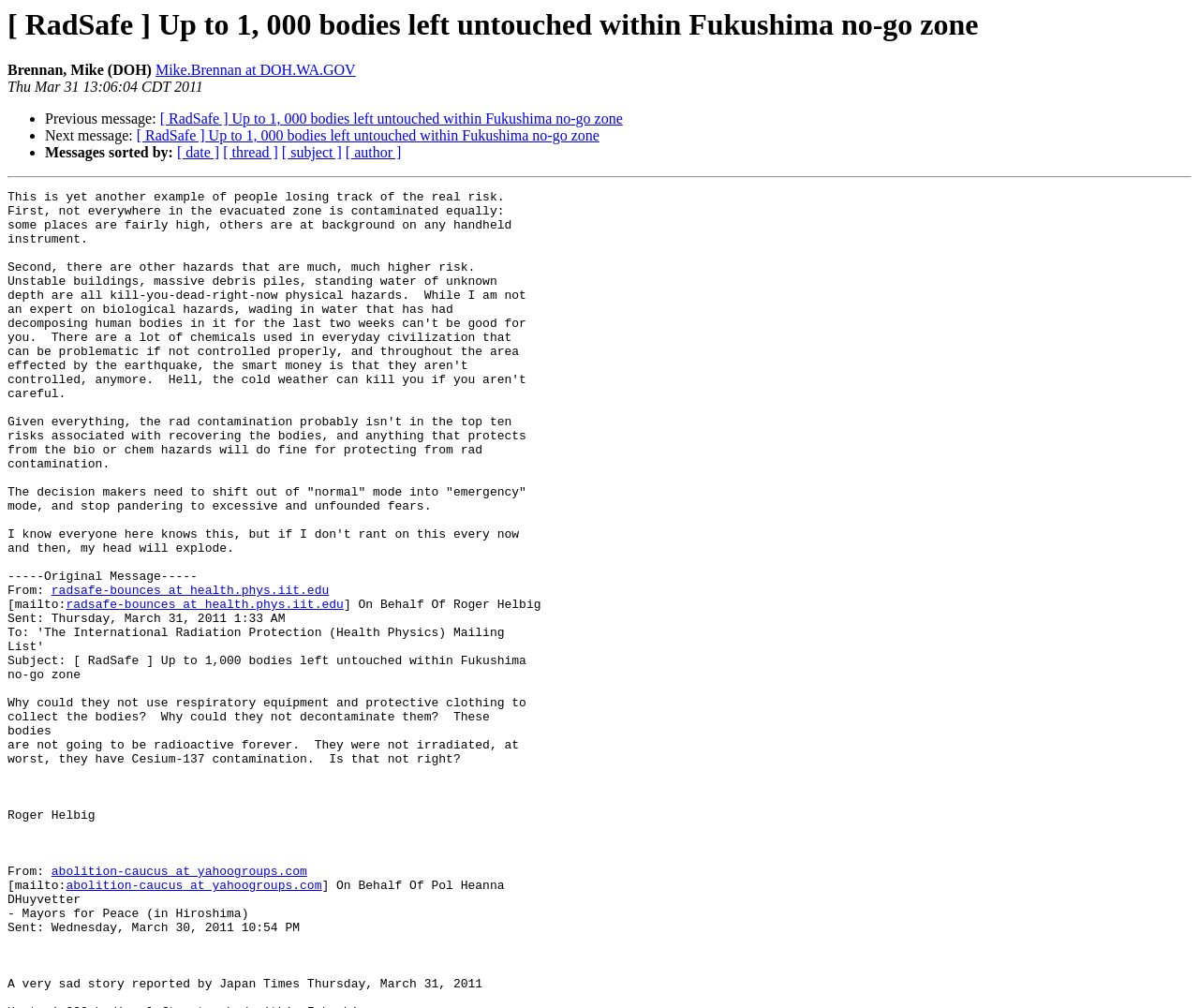Who is the author of the message?
From the image, respond using a single word or phrase.

Mike Brennan